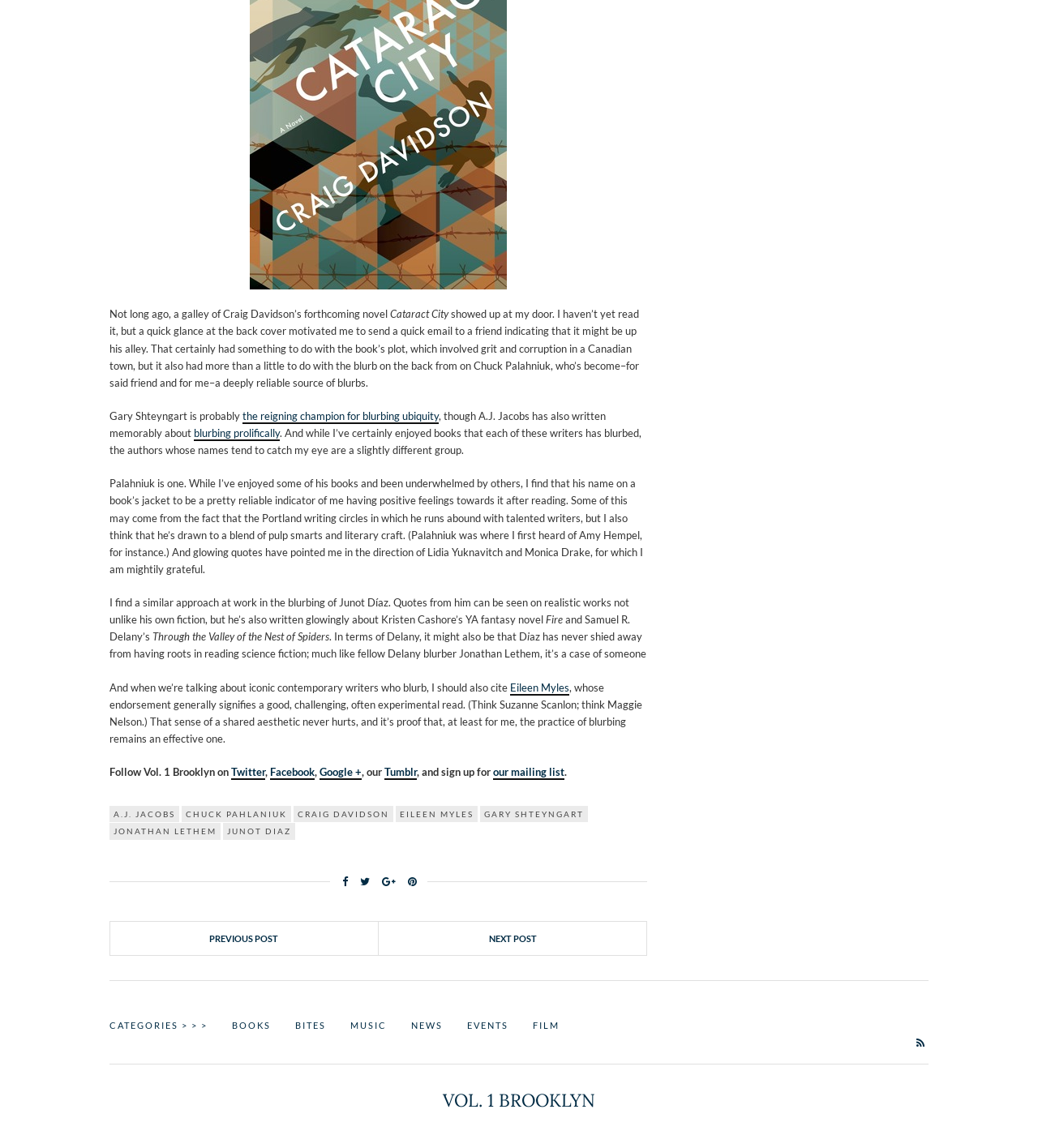Please provide a one-word or phrase answer to the question: 
What is the name of the novel mentioned in the first sentence?

Cataract City